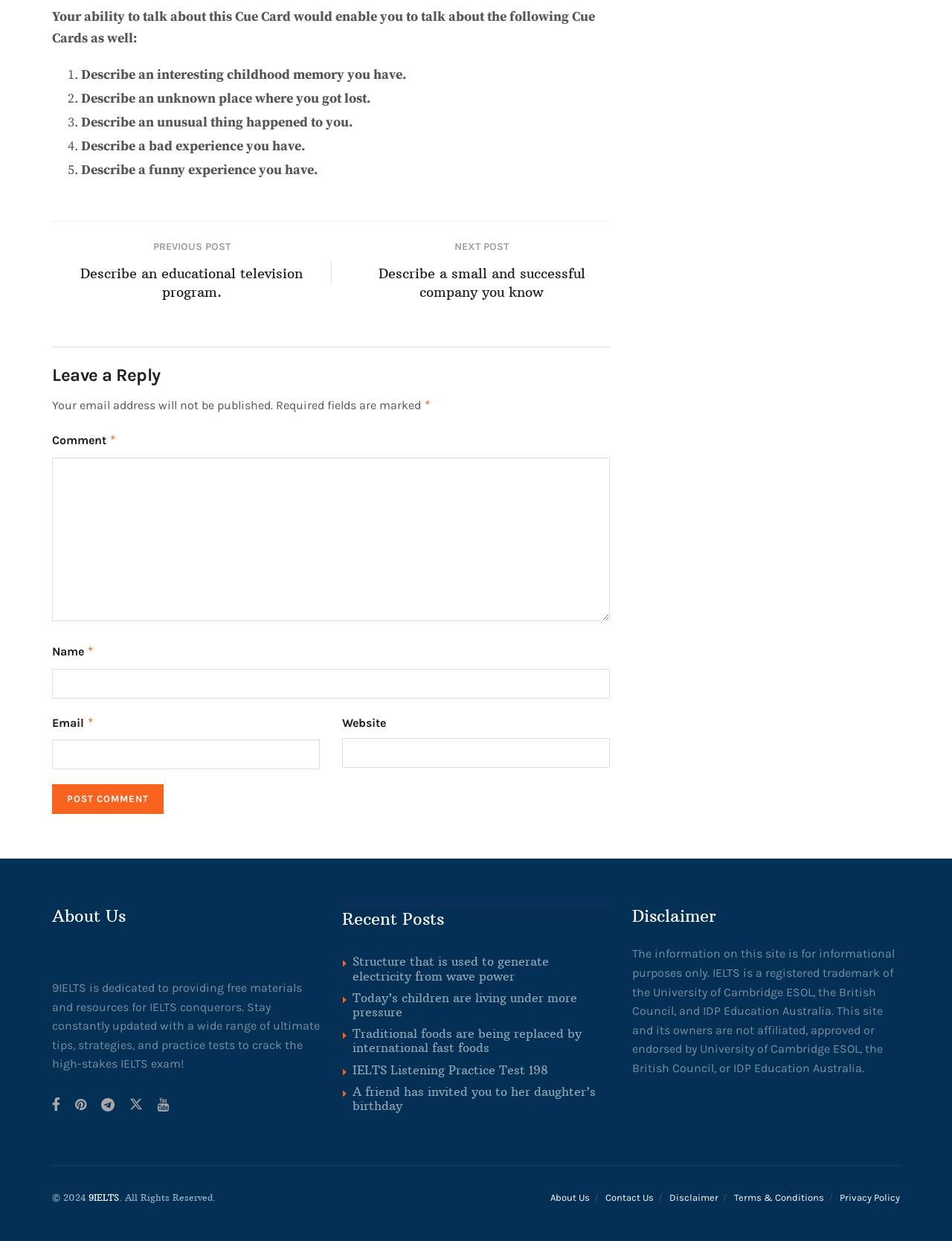Find the bounding box coordinates of the area to click in order to follow the instruction: "Click the 'NEXT POST' link".

[0.348, 0.191, 0.641, 0.249]